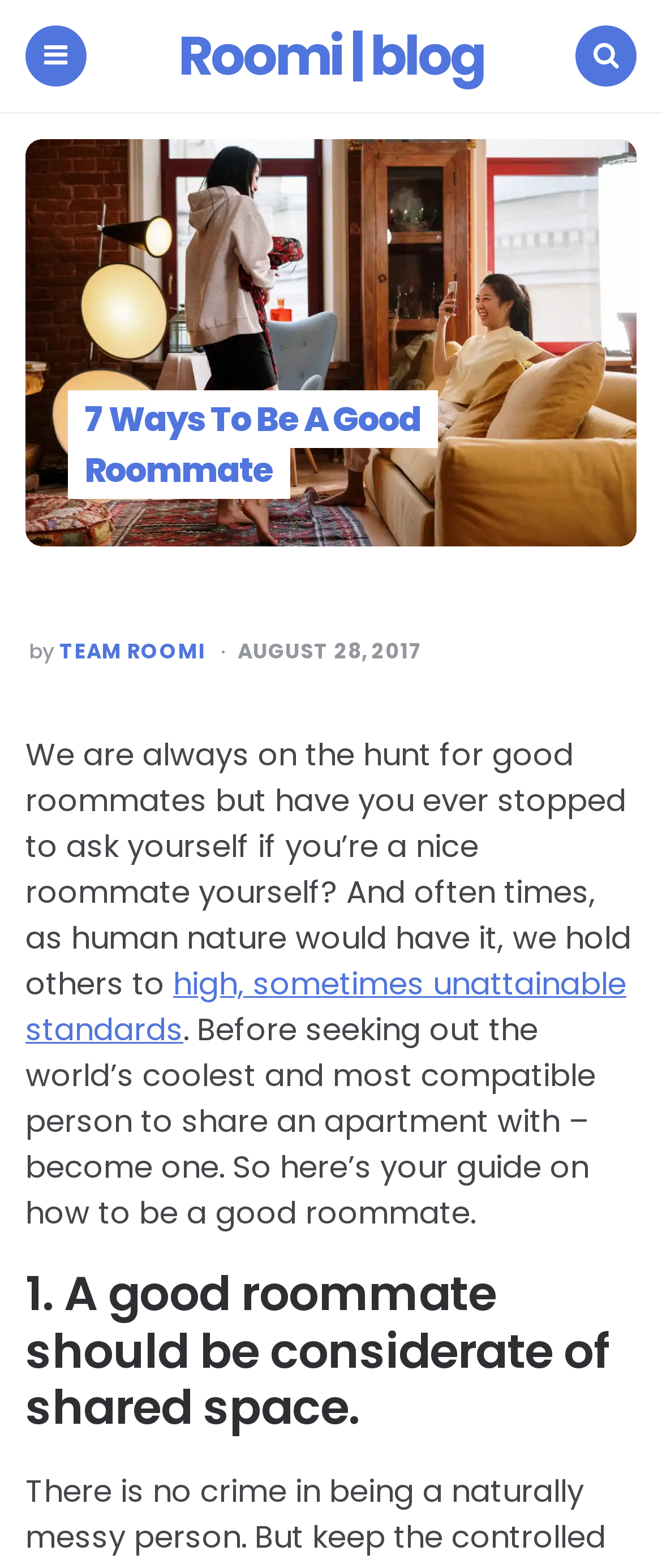Give a detailed explanation of the elements present on the webpage.

This webpage is about being a good roommate, with a focus on 7 ways to achieve that. At the top left, there is a menu option labeled "Menu". Next to it, on the top center, is the website's title "Roomi | blog" which is also a clickable link. On the top right, there is a search bar labeled "Search". 

Below the title, there is a large image taking up most of the width, depicting two girls enjoying time in their apartment, presumably as good roommates. 

Underneath the image, the main content begins with a heading "7 Ways To Be A Good Roommate". This section is divided into several subheadings and paragraphs. The first paragraph starts with the text "We are always on the hunt for good roommates but have you ever stopped to ask yourself if you’re a nice roommate yourself?" and continues to discuss the importance of being a good roommate. 

The first subheading is "1. A good roommate should be considerate of shared space." which is located at the bottom of the page. There are no other images on the page besides the large one at the top.